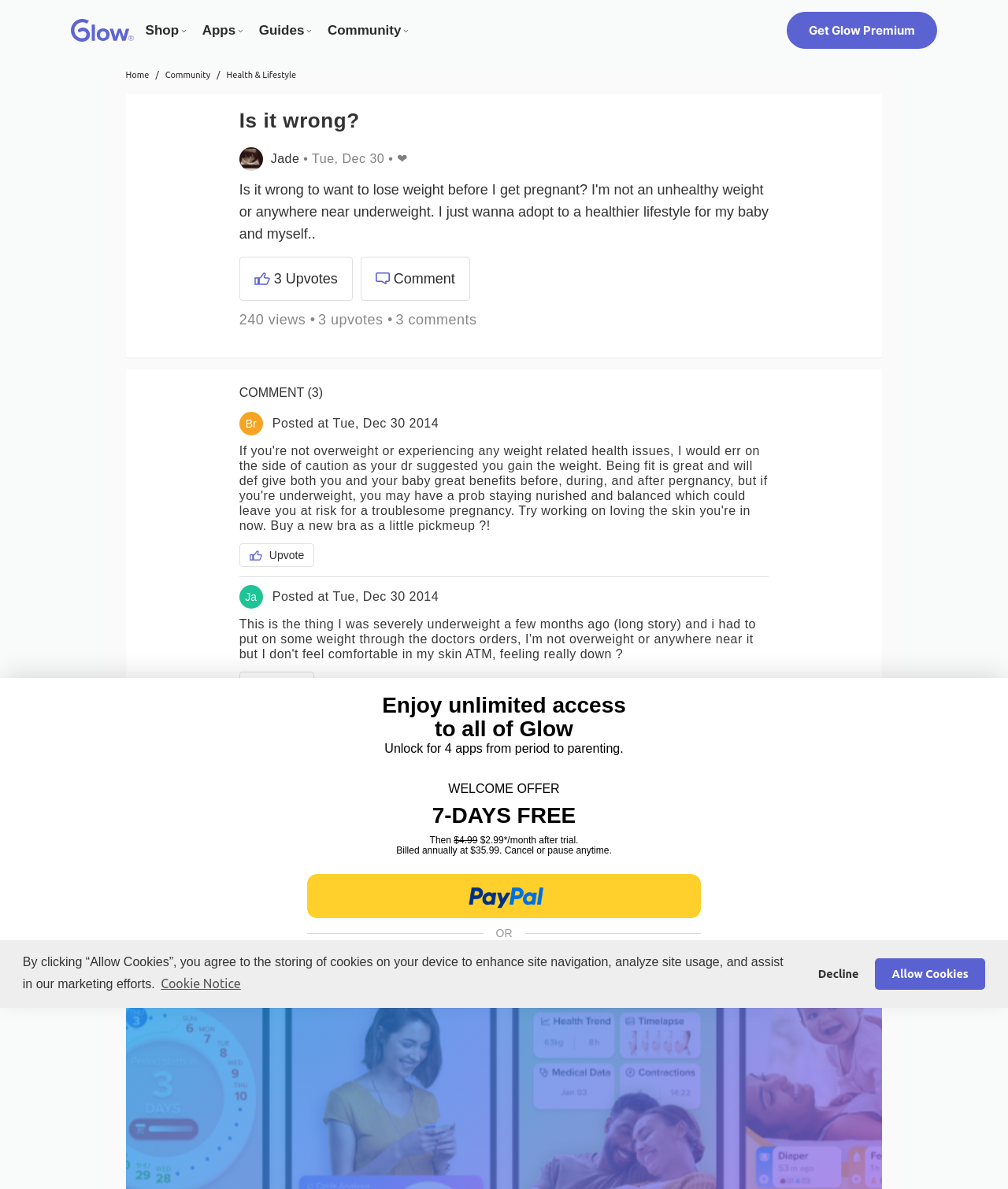Provide a one-word or short-phrase response to the question:
What is the name of the community?

Glow Community